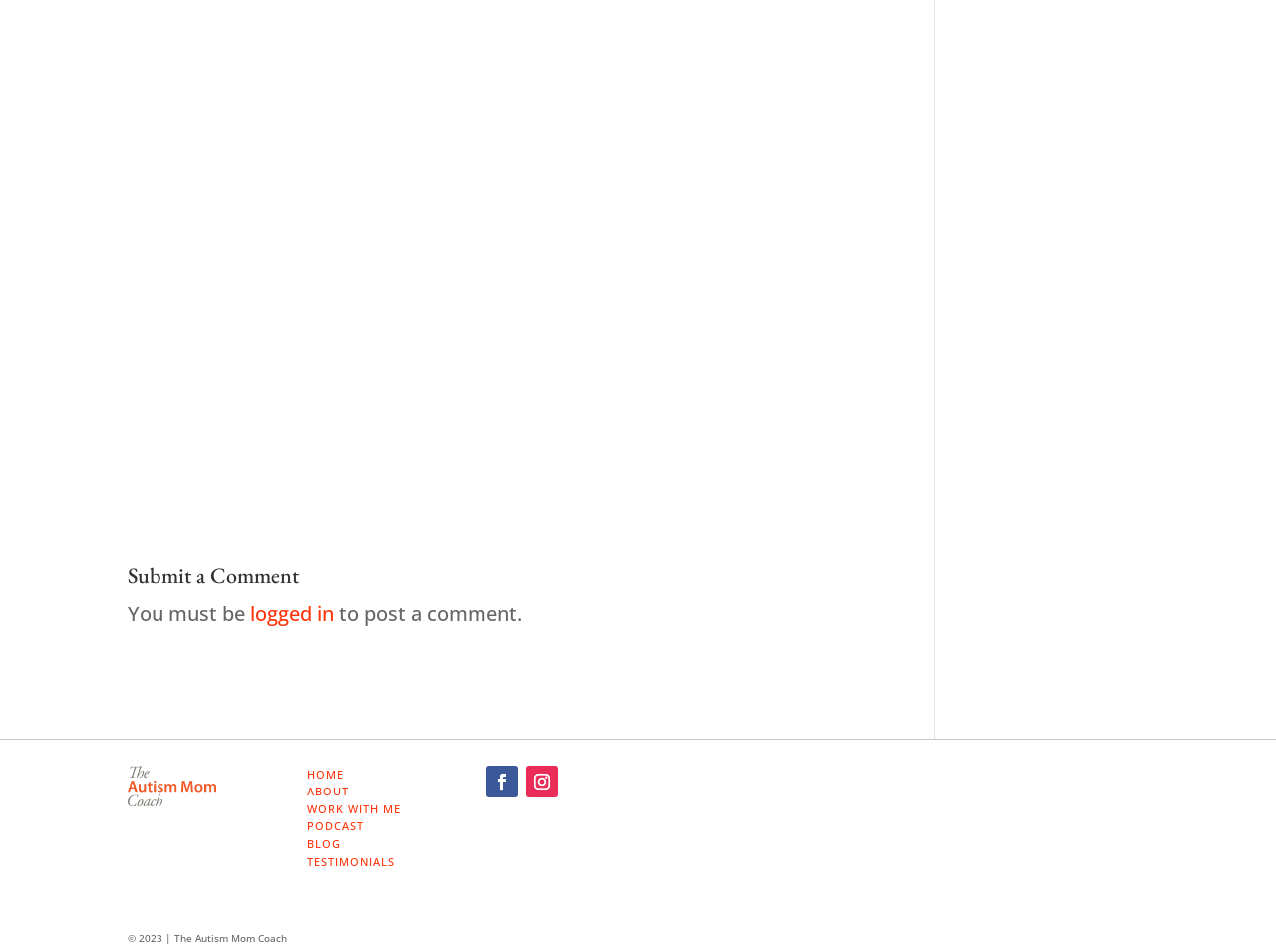Based on what you see in the screenshot, provide a thorough answer to this question: What is the copyright year of the webpage?

The footer of the webpage contains the text '© 2023 | The Autism Mom Coach', which indicates that the copyright year of the webpage is 2023.